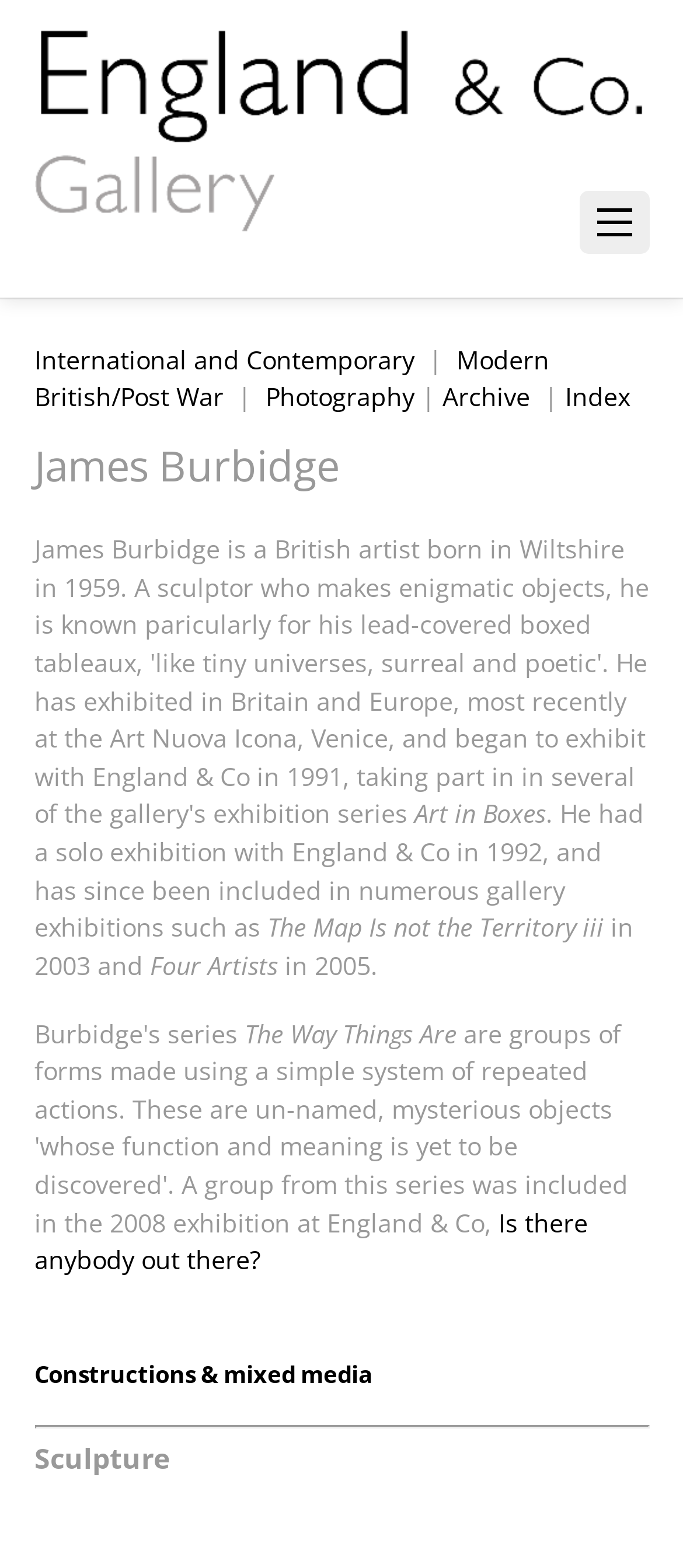Find the bounding box coordinates for the UI element that matches this description: "Index".

[0.827, 0.242, 0.922, 0.264]